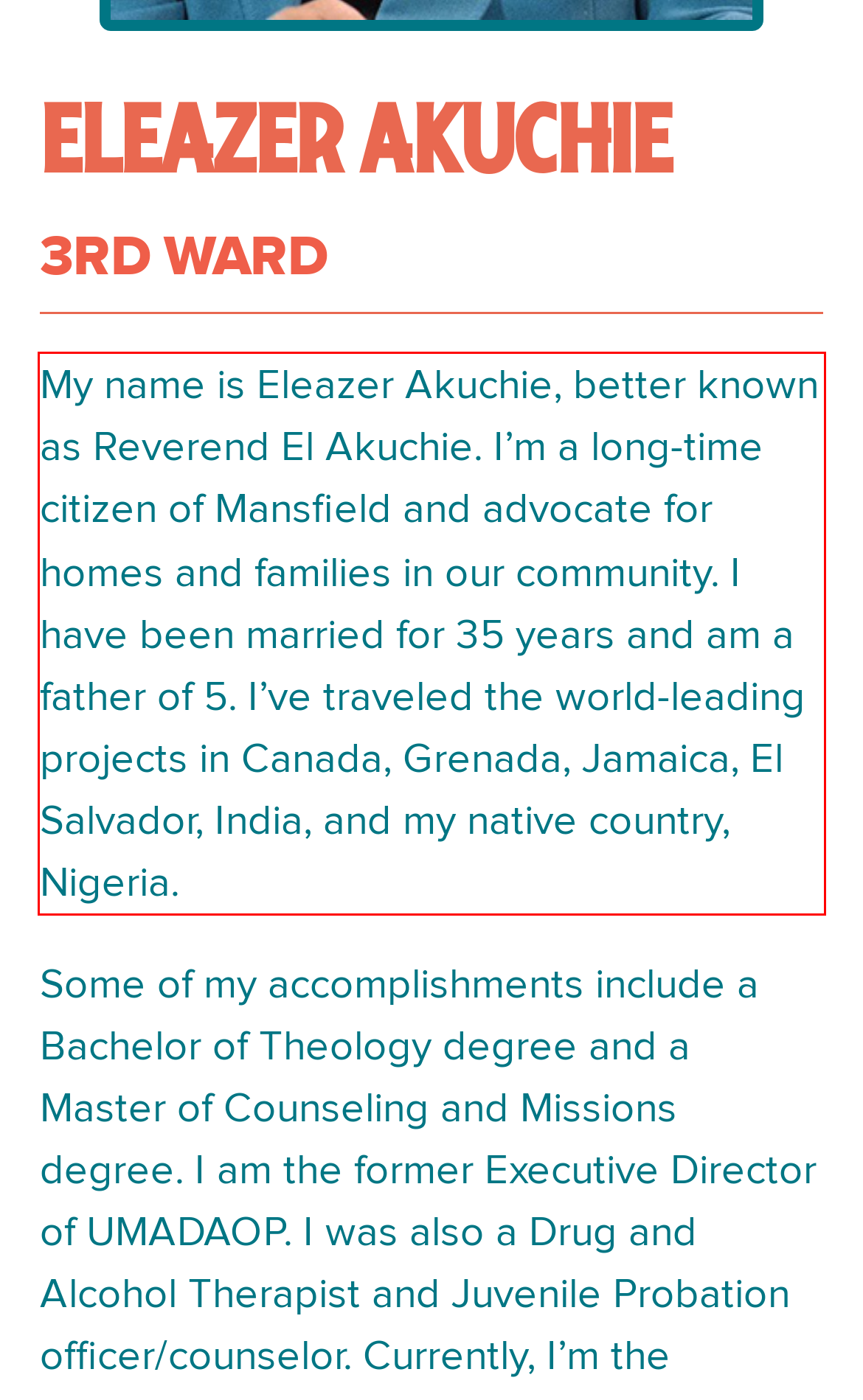Given a screenshot of a webpage, identify the red bounding box and perform OCR to recognize the text within that box.

My name is Eleazer Akuchie, better known as Reverend El Akuchie. I’m a long-time citizen of Mansfield and advocate for homes and families in our community. I have been married for 35 years and am a father of 5. I’ve traveled the world-leading projects in Canada, Grenada, Jamaica, El Salvador, India, and my native country, Nigeria.